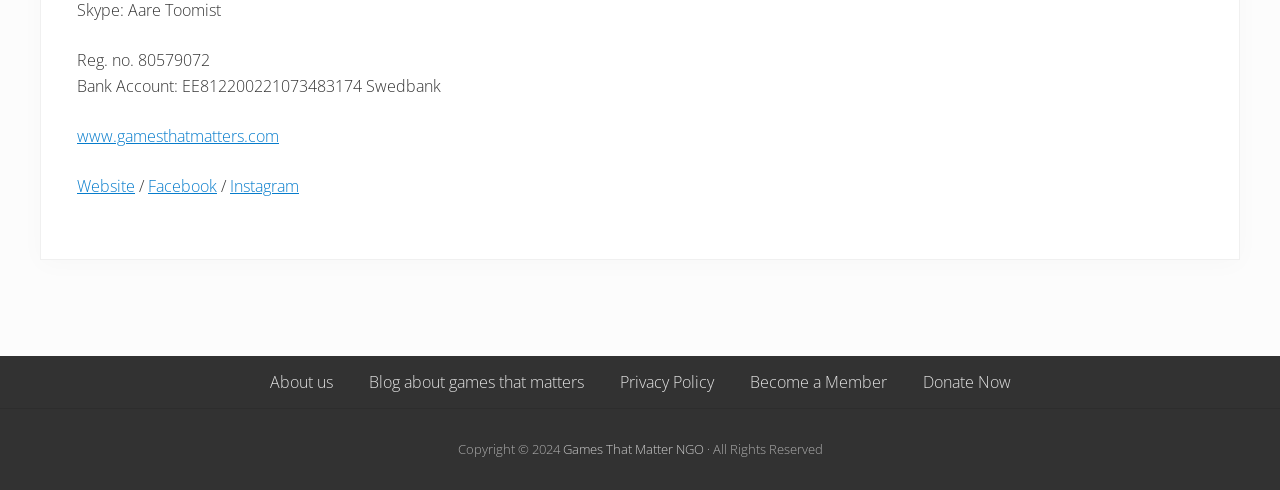Indicate the bounding box coordinates of the element that needs to be clicked to satisfy the following instruction: "Read the article about the first operating system". The coordinates should be four float numbers between 0 and 1, i.e., [left, top, right, bottom].

None